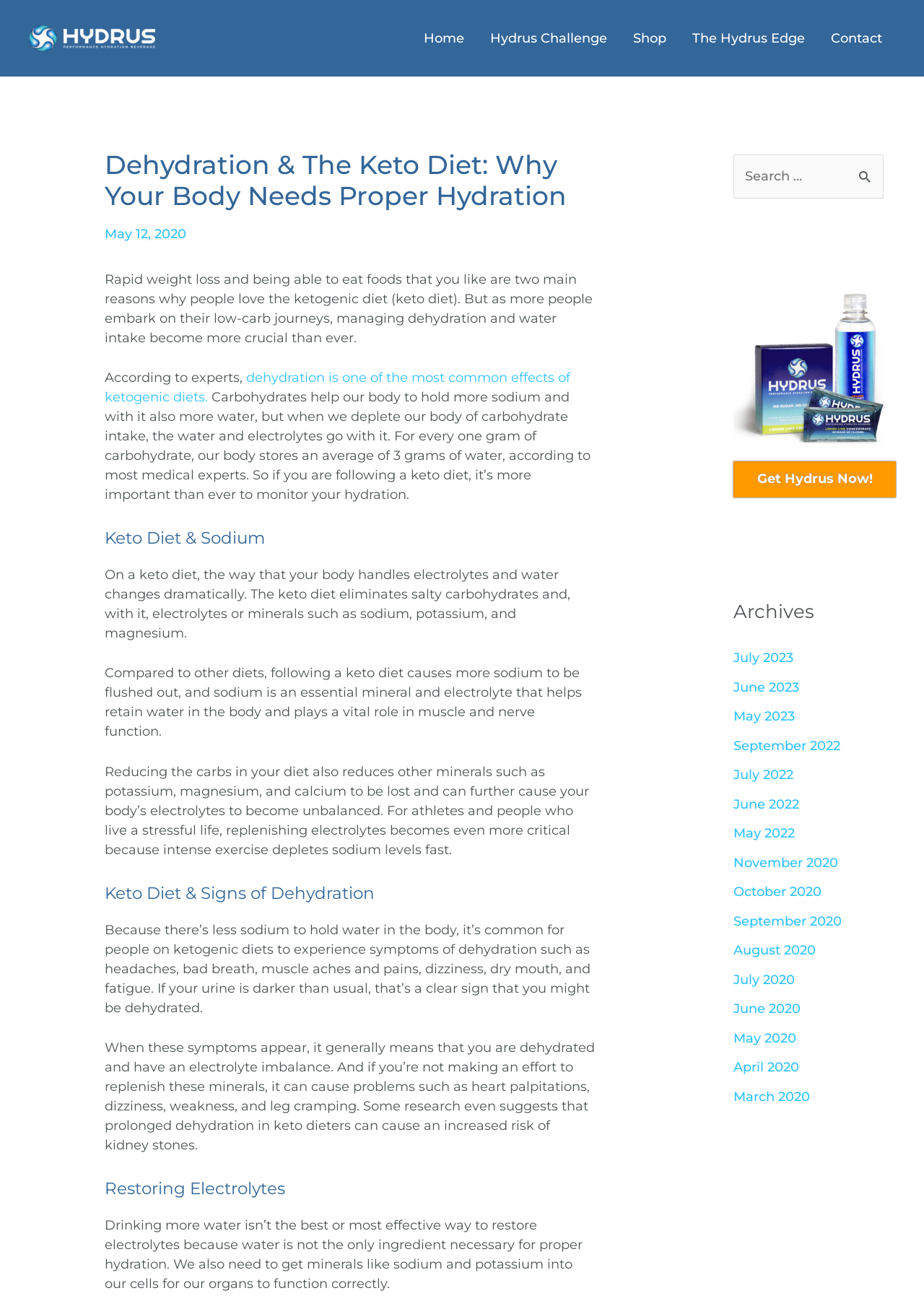Please determine the bounding box coordinates of the area that needs to be clicked to complete this task: 'Get Hydrus Now!'. The coordinates must be four float numbers between 0 and 1, formatted as [left, top, right, bottom].

[0.794, 0.356, 0.97, 0.384]